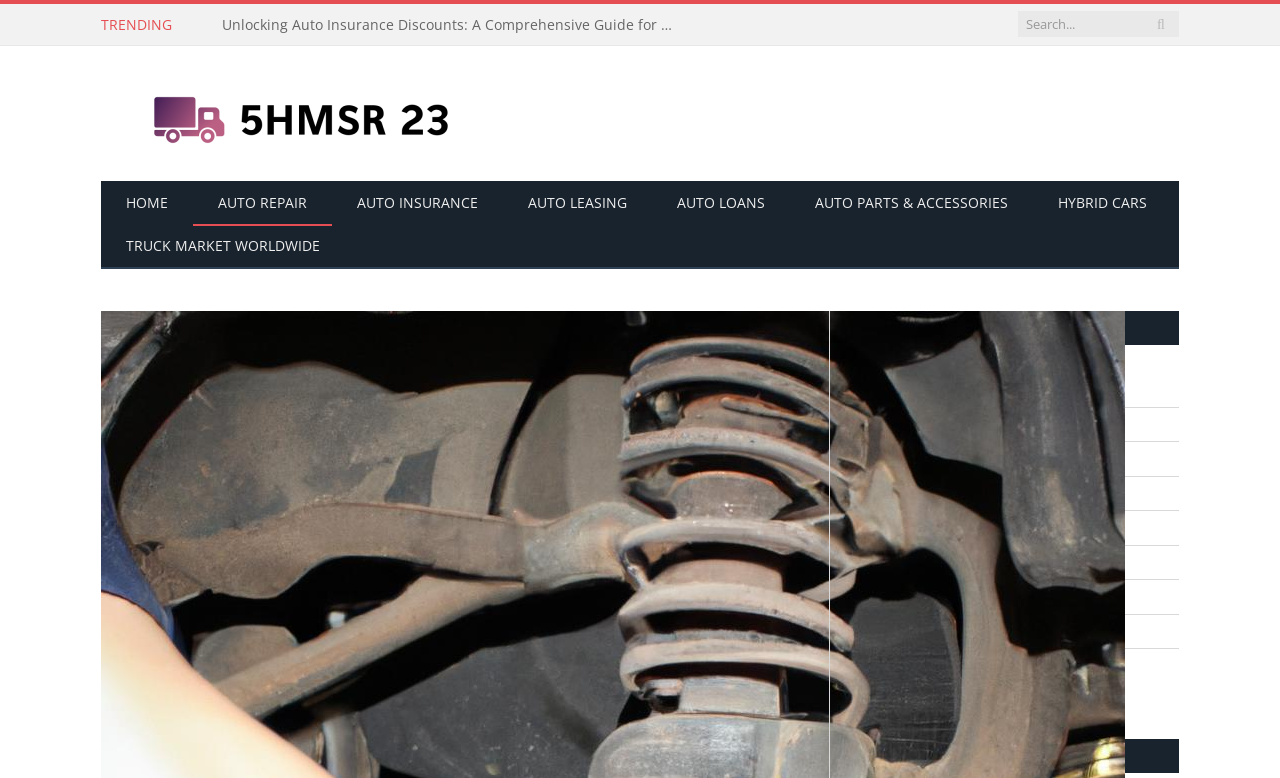Determine the bounding box coordinates of the element's region needed to click to follow the instruction: "View recent posts". Provide these coordinates as four float numbers between 0 and 1, formatted as [left, top, right, bottom].

[0.667, 0.949, 0.921, 0.993]